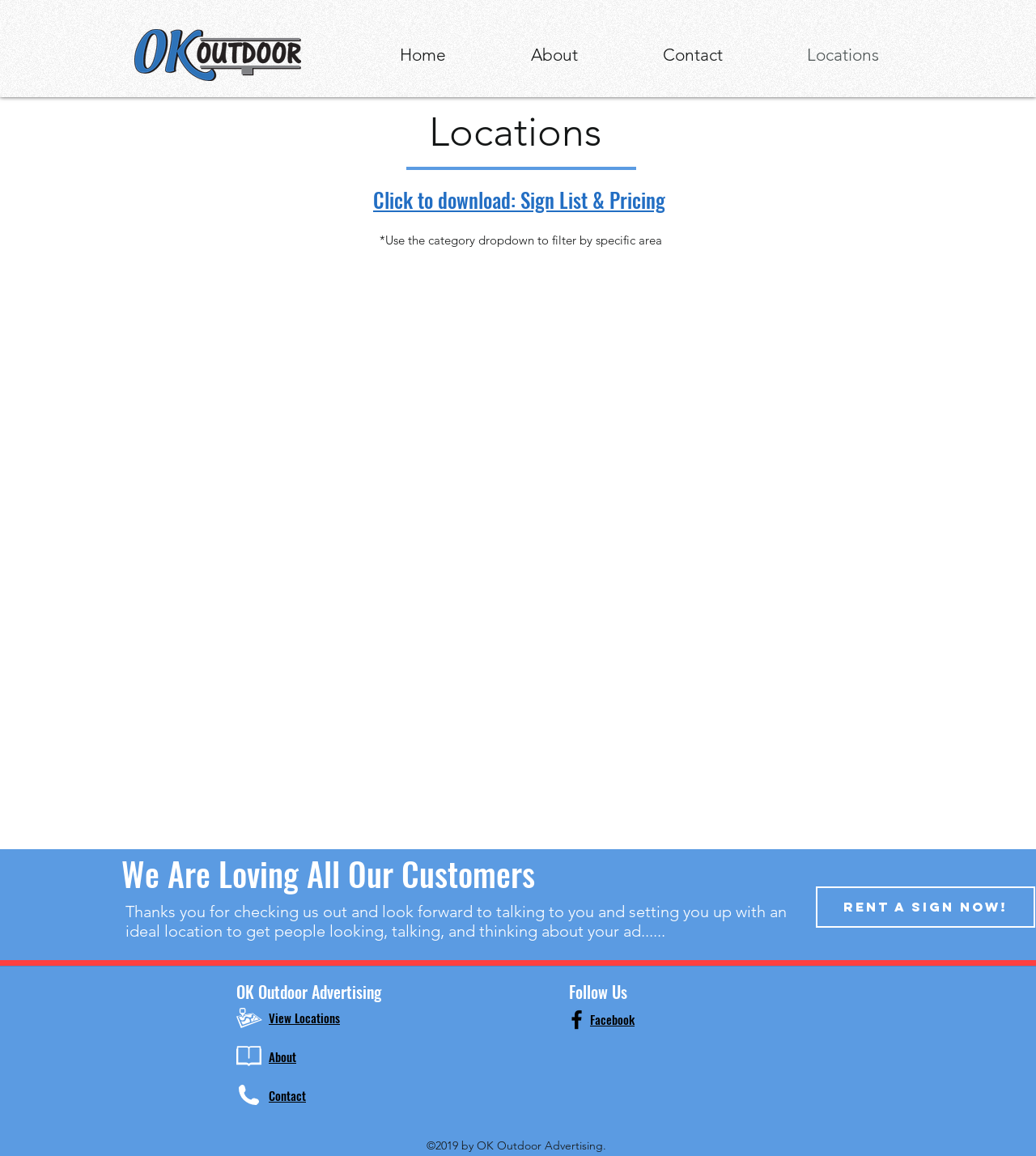What is the title or heading displayed on the webpage?

OK Outdoor Advertising